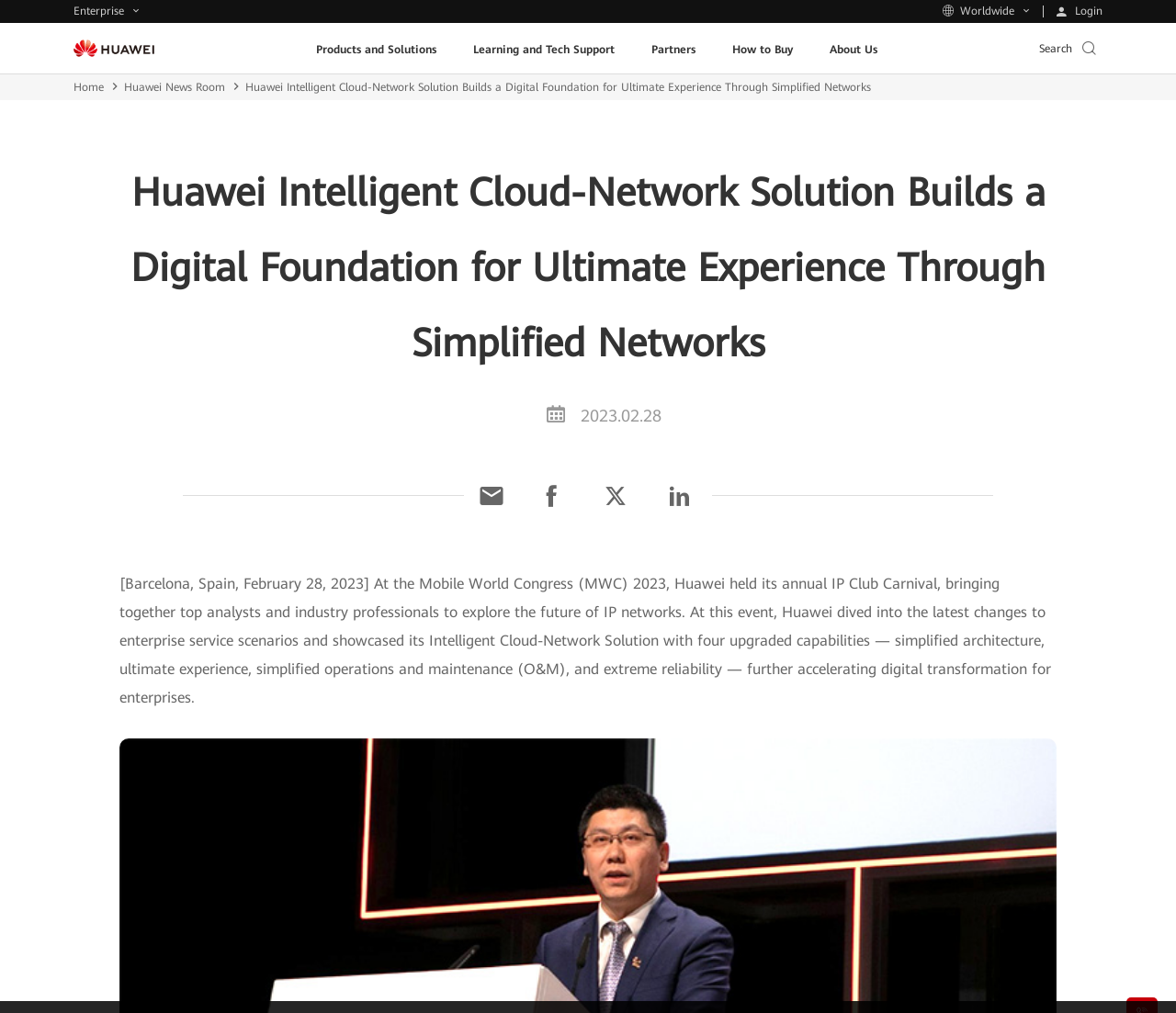Given the description "Huawei News Room", determine the bounding box of the corresponding UI element.

[0.105, 0.075, 0.209, 0.097]